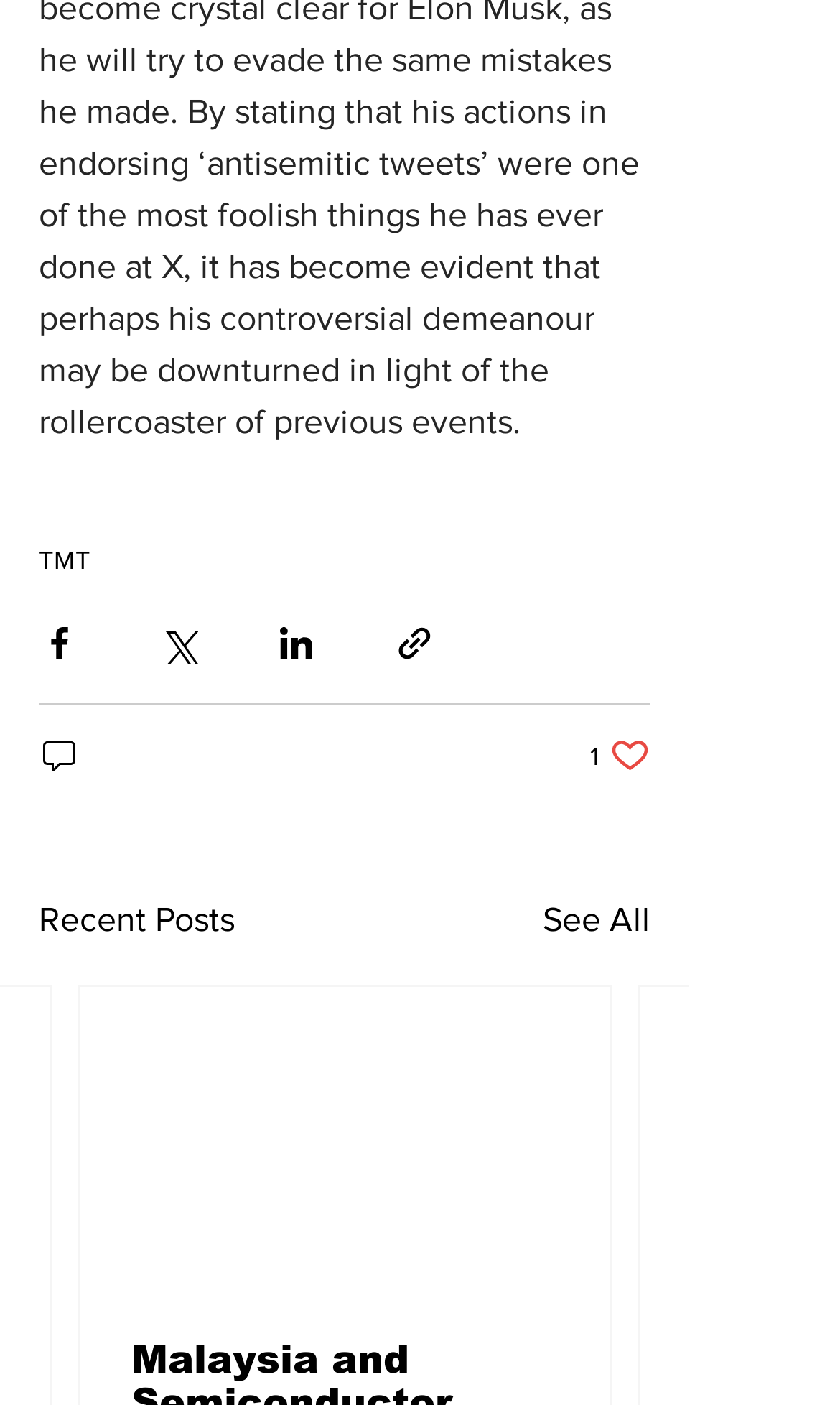Can you specify the bounding box coordinates of the area that needs to be clicked to fulfill the following instruction: "View recent posts"?

[0.046, 0.637, 0.279, 0.674]